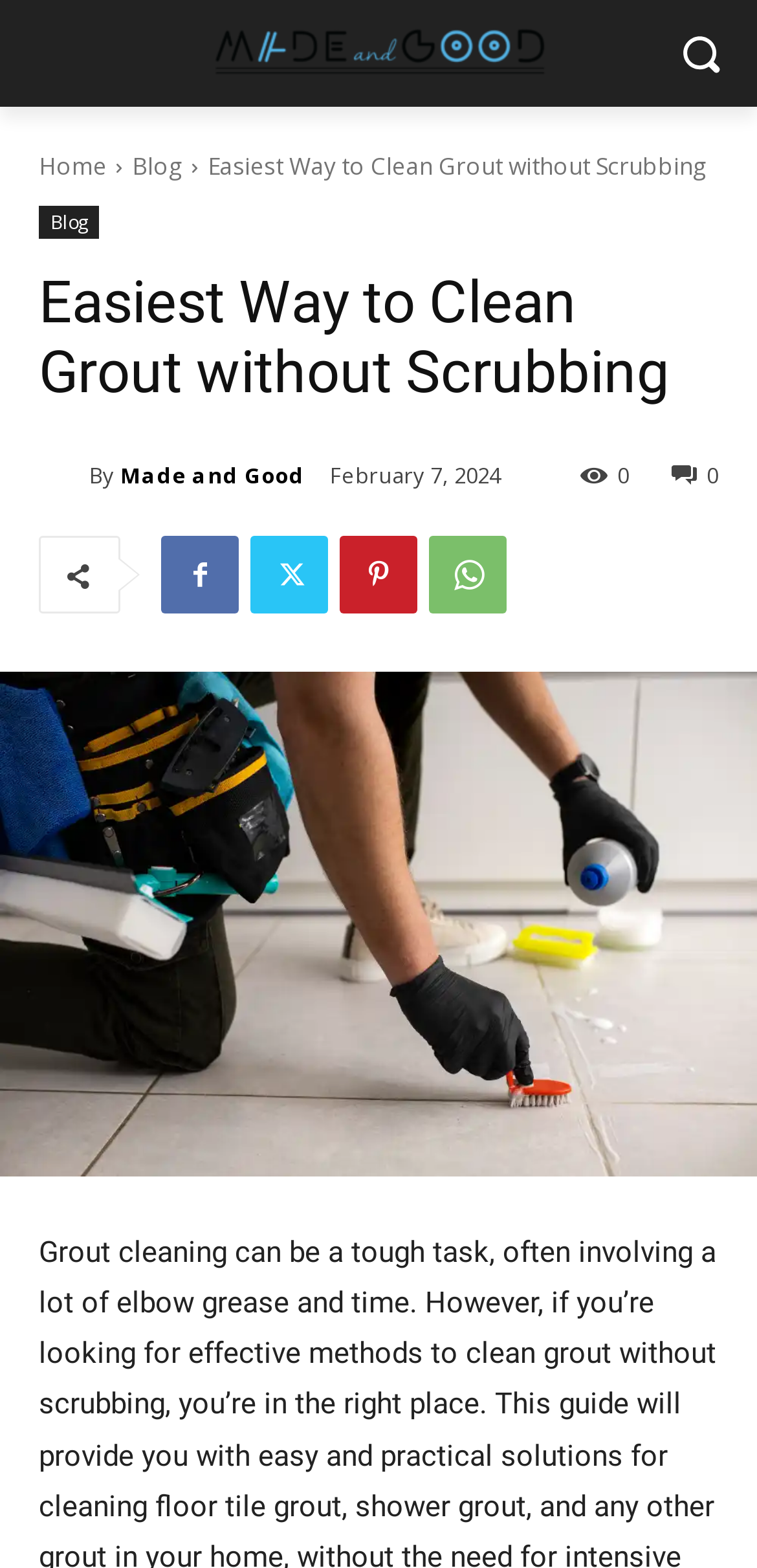Please identify the coordinates of the bounding box for the clickable region that will accomplish this instruction: "go to home page".

[0.051, 0.095, 0.141, 0.116]